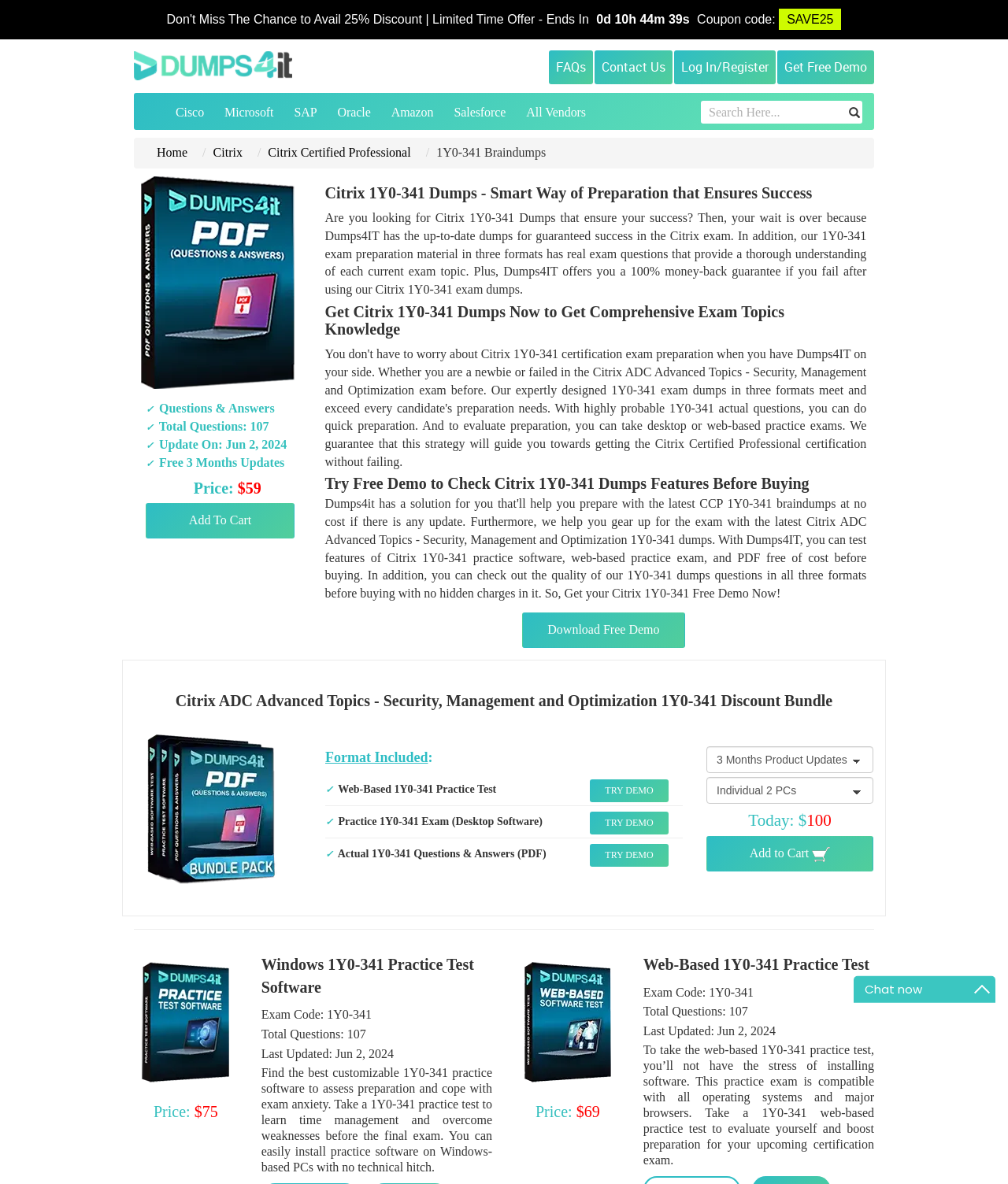Locate and extract the text of the main heading on the webpage.

Citrix 1Y0-341 Dumps - Smart Way of Preparation that Ensures Success